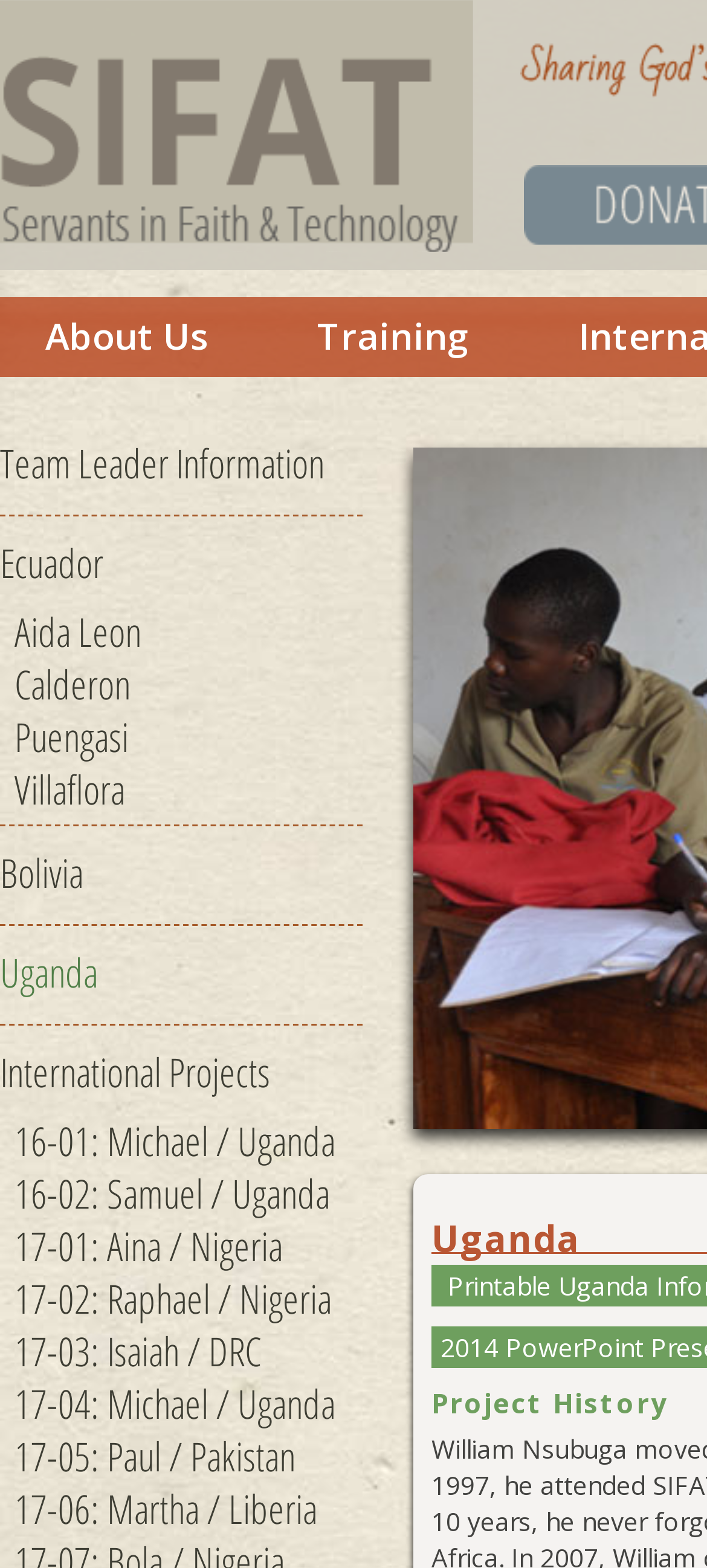Based on the element description, predict the bounding box coordinates (top-left x, top-left y, bottom-right x, bottom-right y) for the UI element in the screenshot: International Projects

[0.0, 0.654, 0.513, 0.715]